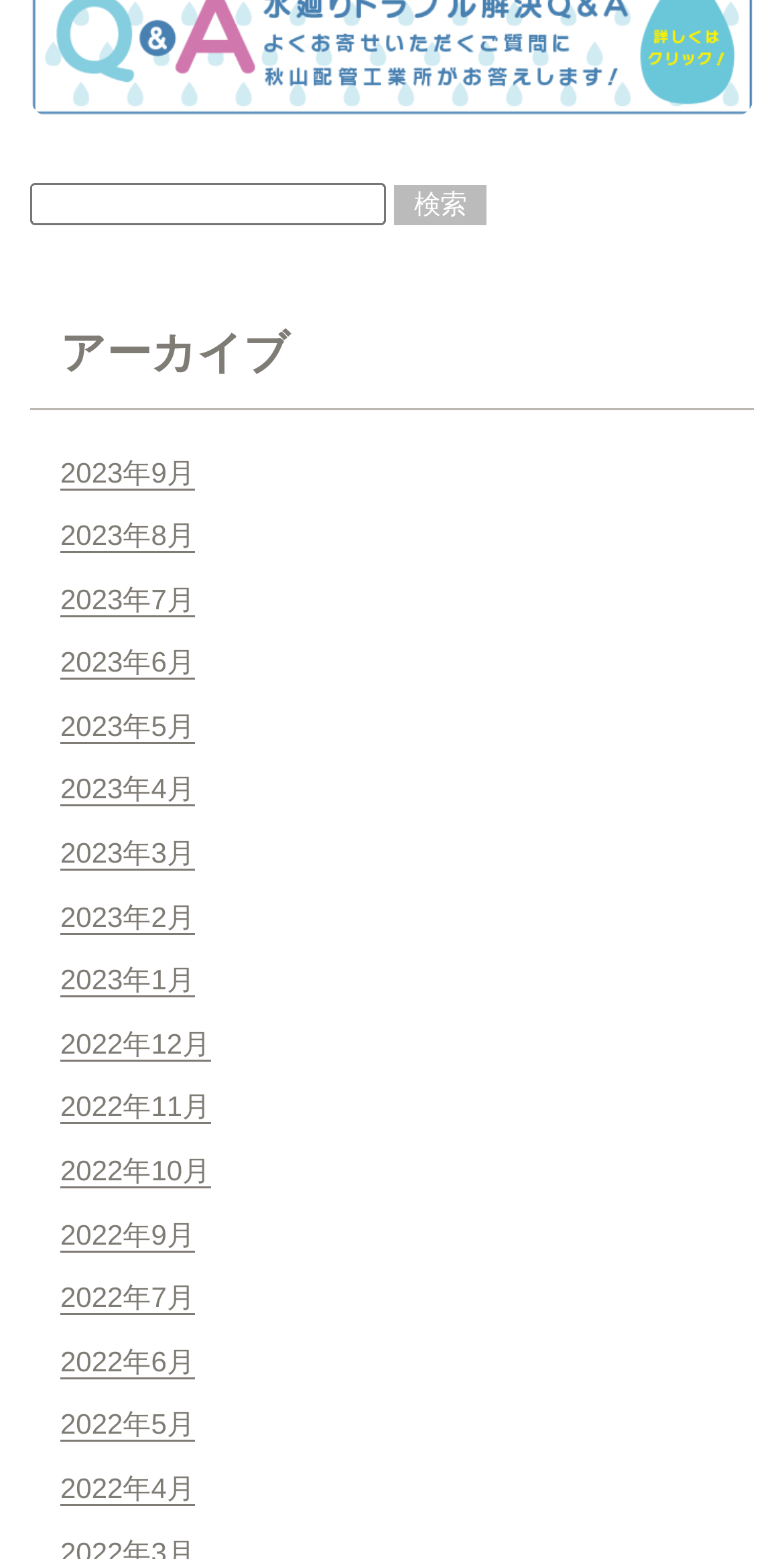Answer the following in one word or a short phrase: 
What is the title of the section above the links?

アーカイブ